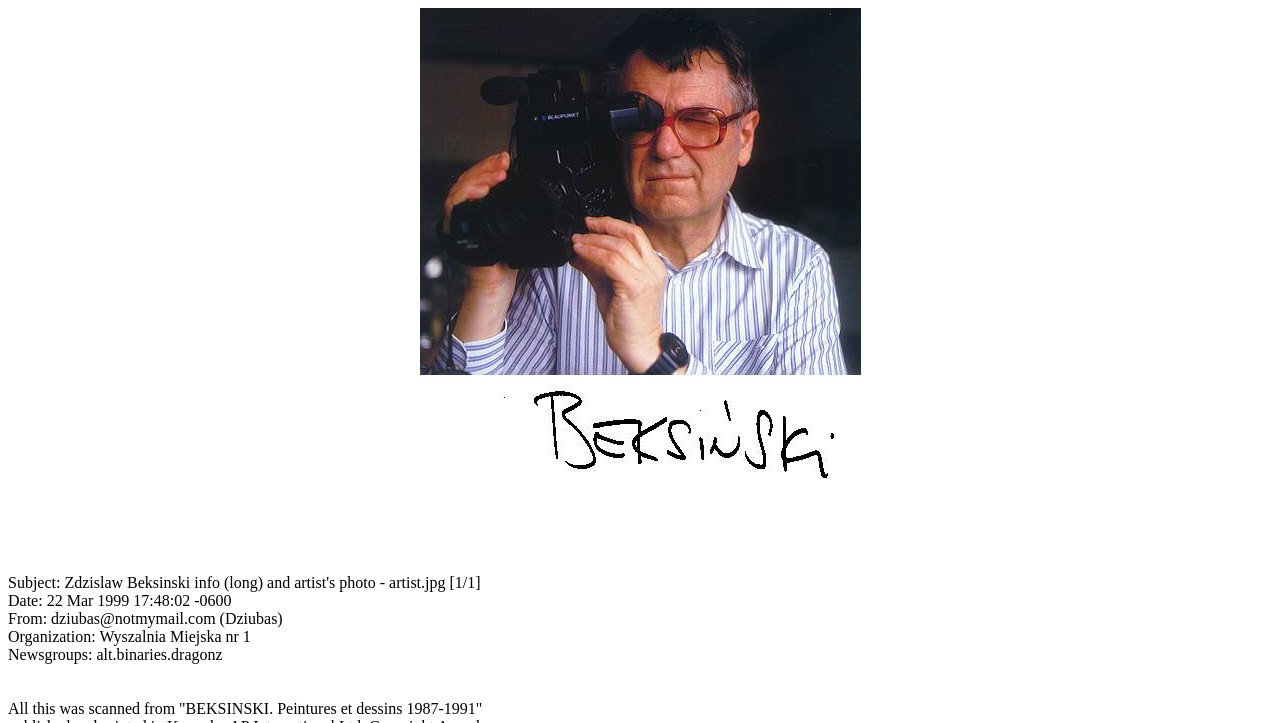What is the organization of the sender? Examine the screenshot and reply using just one word or a brief phrase.

Wyszalnia Miejska nr 1